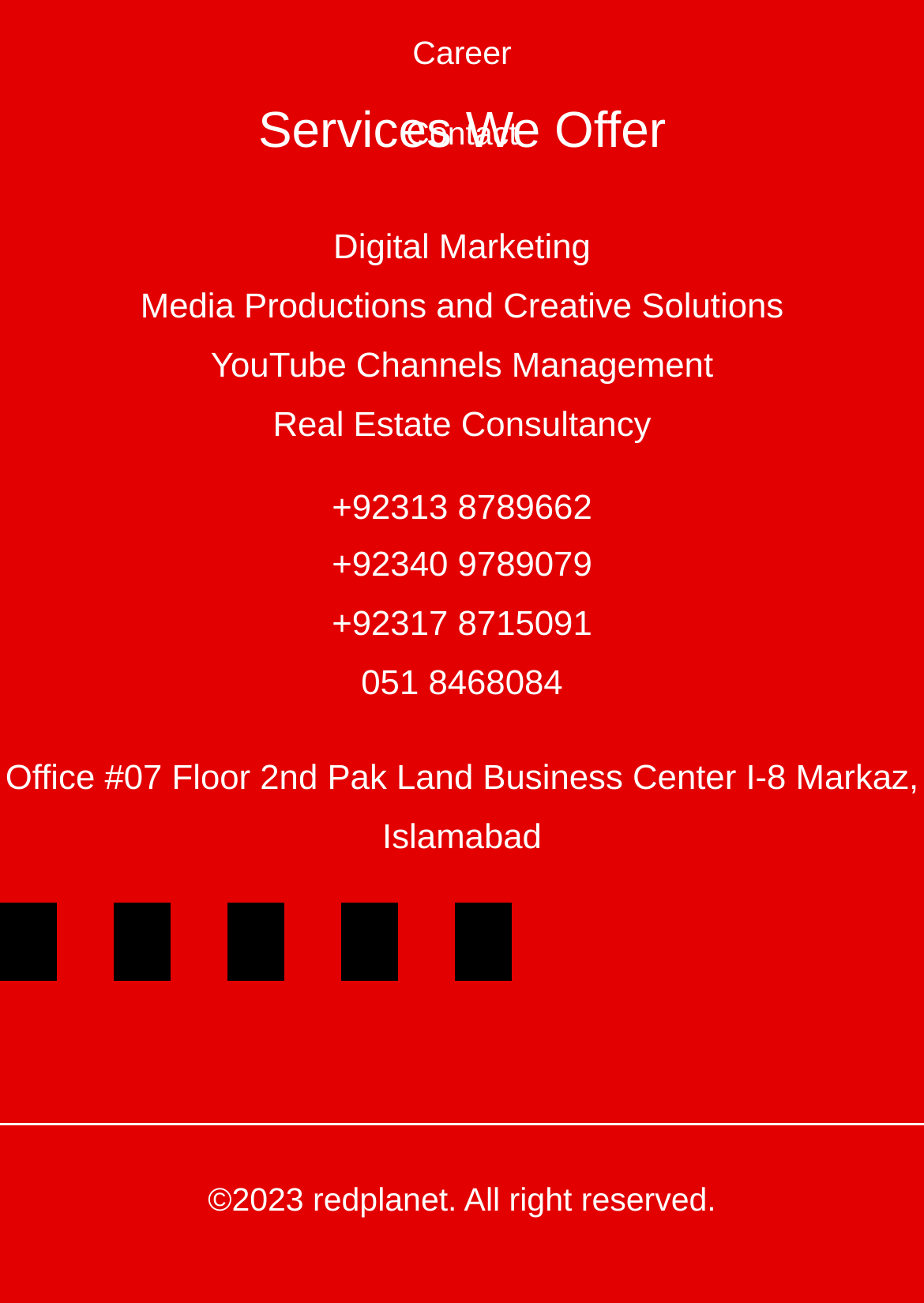What is the company's office address?
Answer the question in as much detail as possible.

According to the footer section, the company's office address is Office #07 Floor 2nd Pak Land Business Center I-8 Markaz, Islamabad.